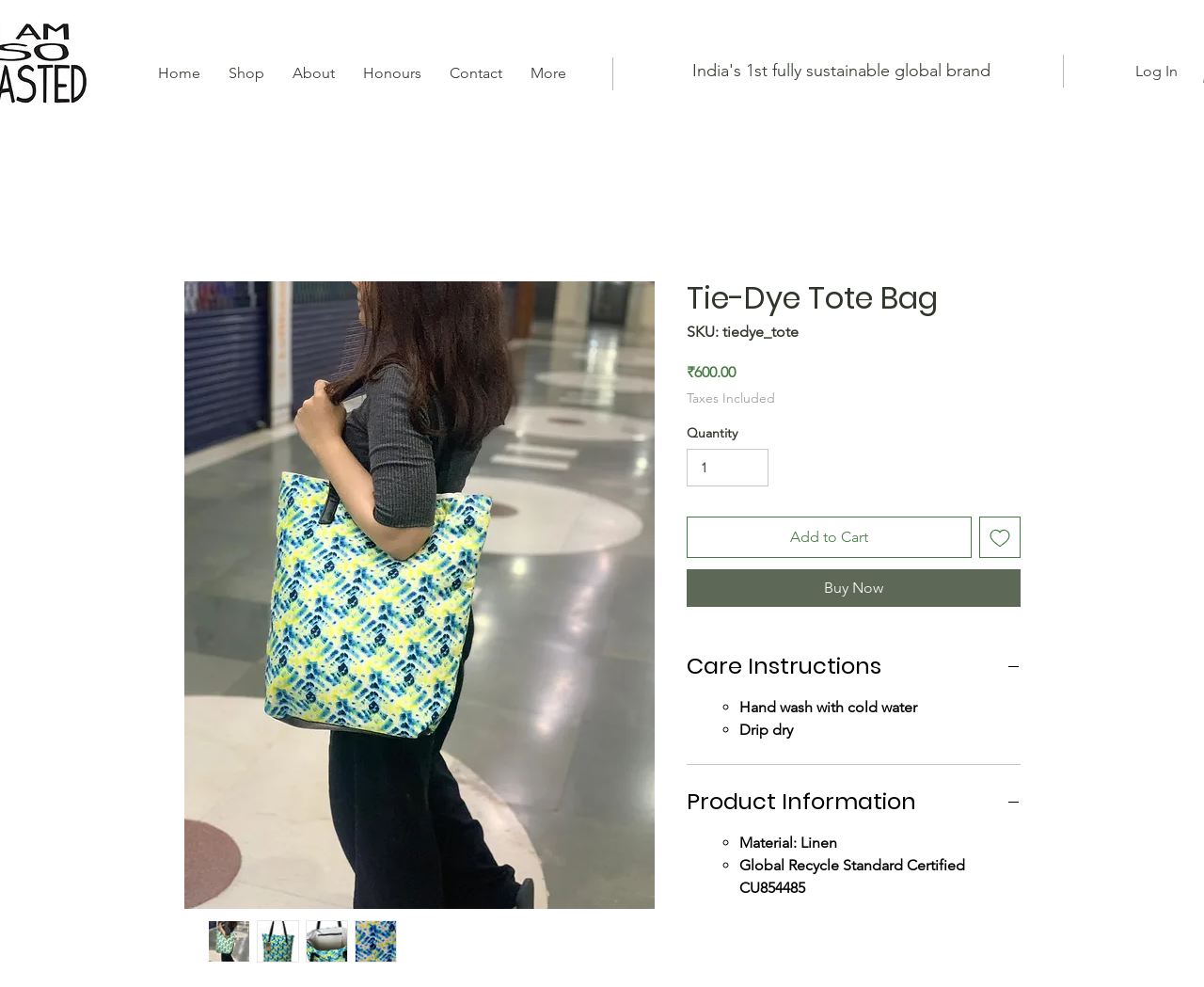Please find the bounding box coordinates in the format (top-left x, top-left y, bottom-right x, bottom-right y) for the given element description. Ensure the coordinates are floating point numbers between 0 and 1. Description: Home

[0.12, 0.051, 0.178, 0.098]